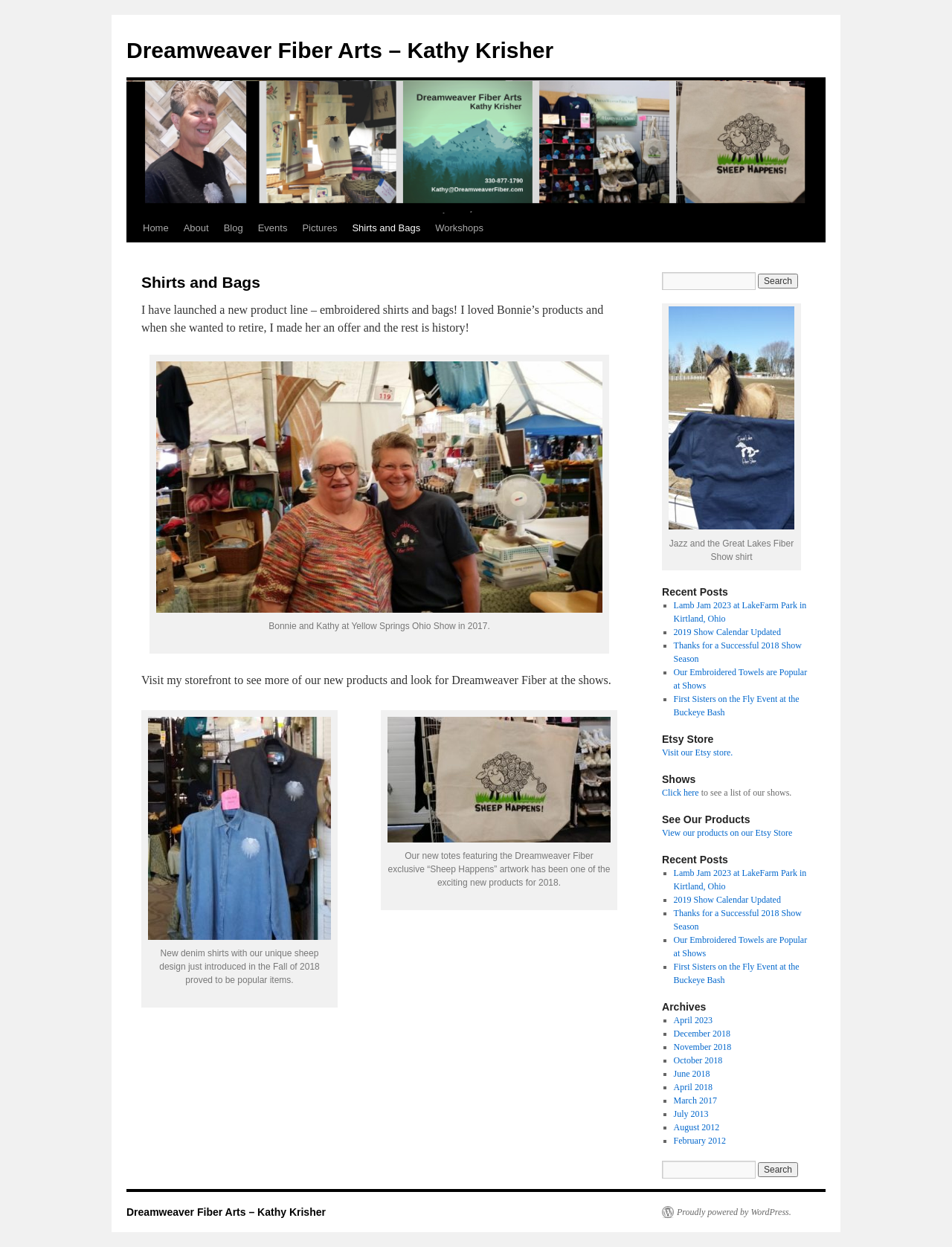Based on the element description: "2019 Show Calendar Updated", identify the bounding box coordinates for this UI element. The coordinates must be four float numbers between 0 and 1, listed as [left, top, right, bottom].

[0.707, 0.717, 0.82, 0.726]